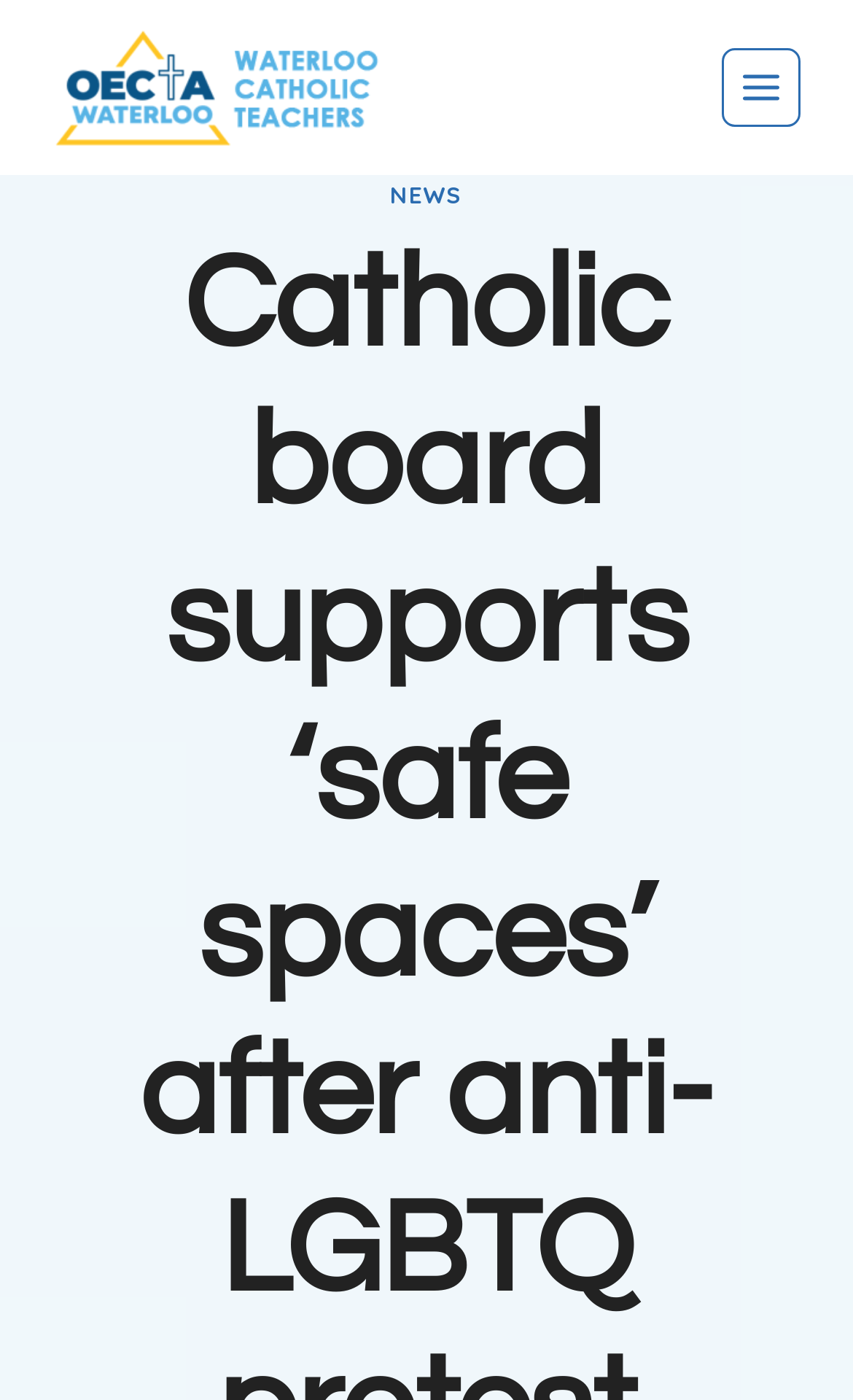Identify the bounding box coordinates for the UI element that matches this description: "news".

[0.458, 0.128, 0.542, 0.15]